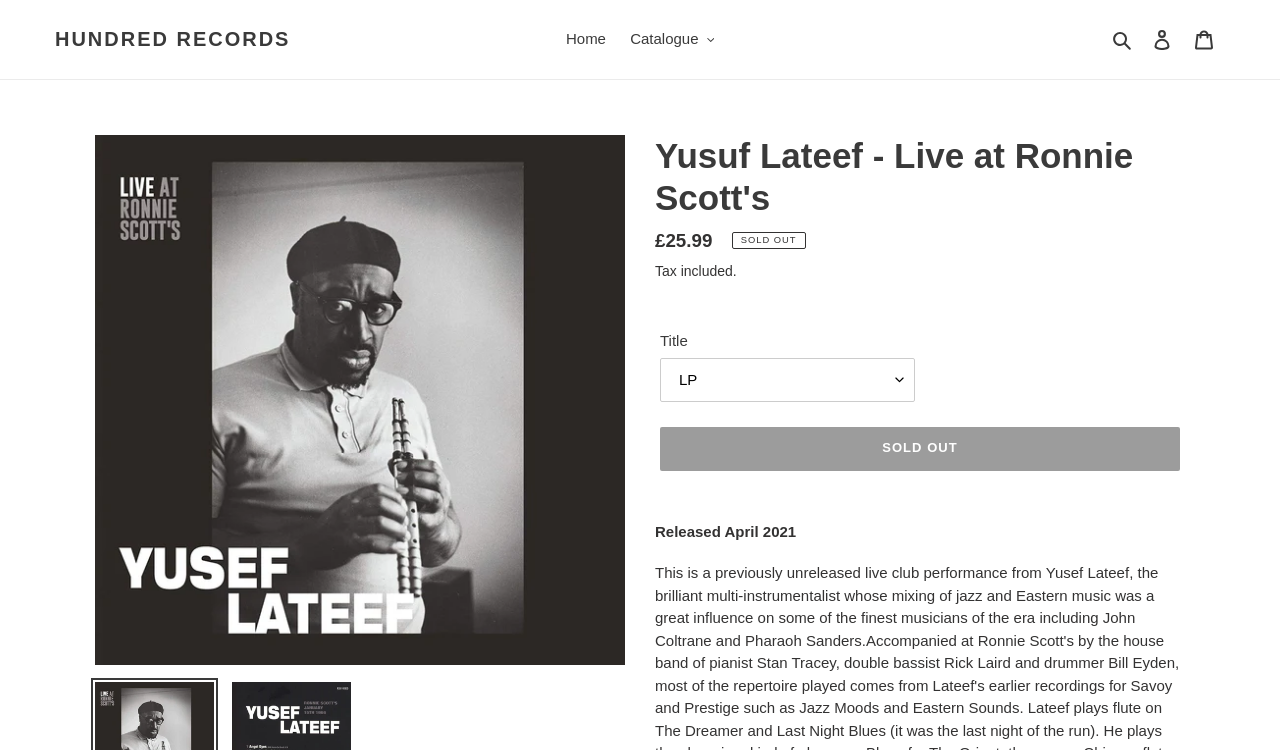What is the title of this product?
Utilize the image to construct a detailed and well-explained answer.

I found the title of the product by looking at the heading element, which says 'Yusuf Lateef - Live at Ronnie Scott's'.